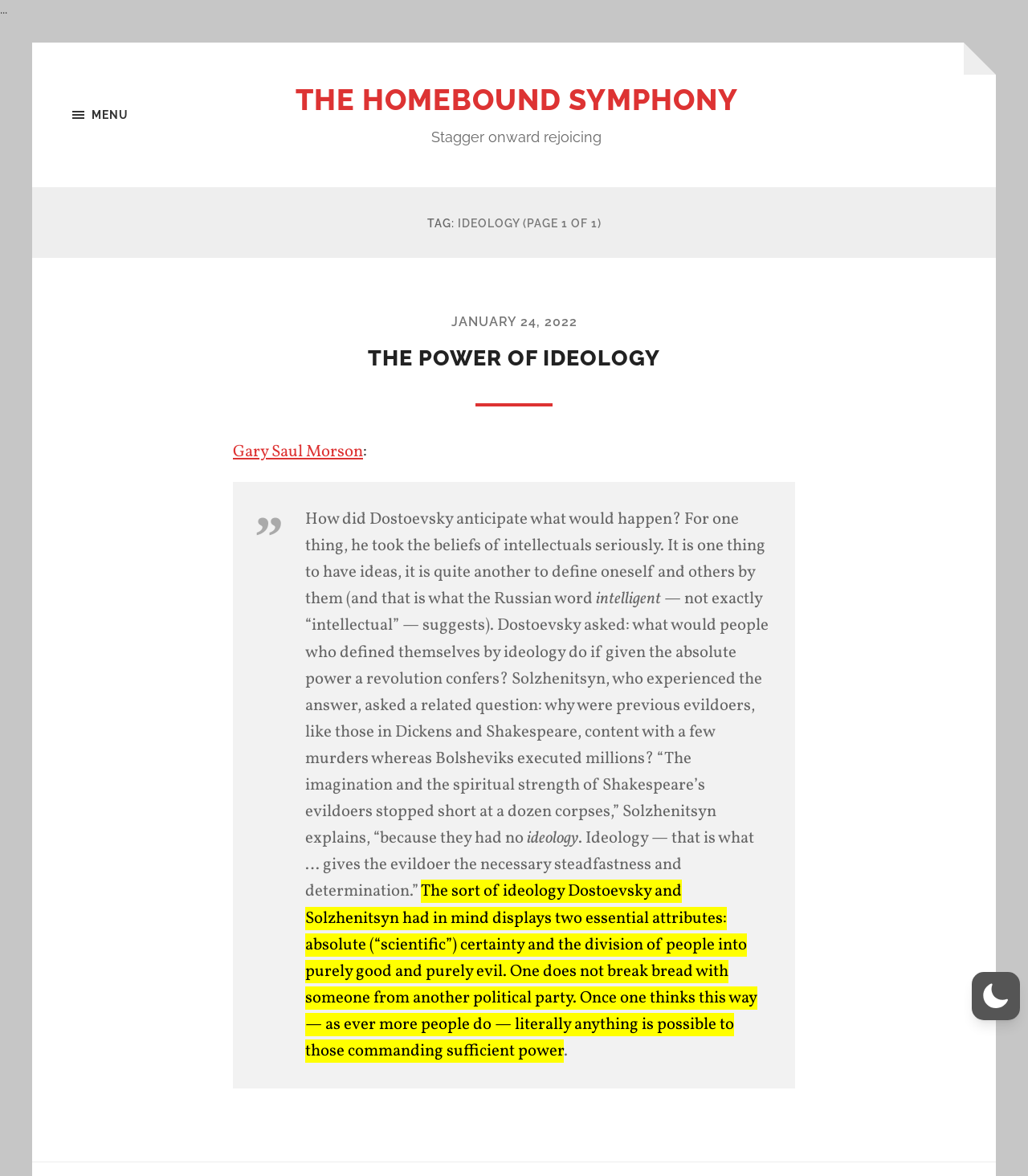Given the description: "the power of ideology", determine the bounding box coordinates of the UI element. The coordinates should be formatted as four float numbers between 0 and 1, [left, top, right, bottom].

[0.358, 0.294, 0.642, 0.315]